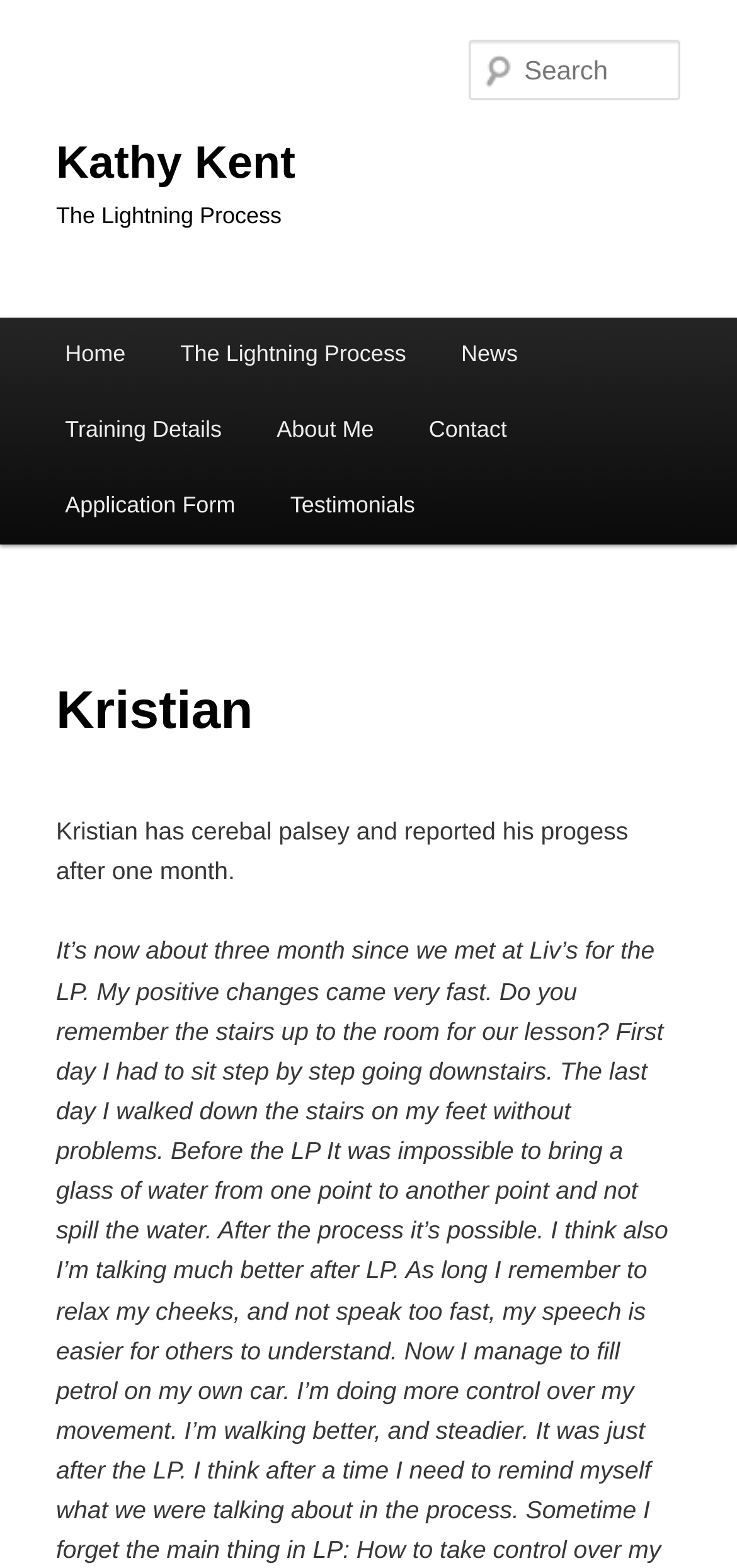What is the name of the person with cerebral palsy?
Based on the image, answer the question with as much detail as possible.

I found this information by looking at the text 'Kristian has cerebal palsey and reported his progess after one month.' which is located in the static text element with bounding box coordinates [0.076, 0.521, 0.852, 0.565].